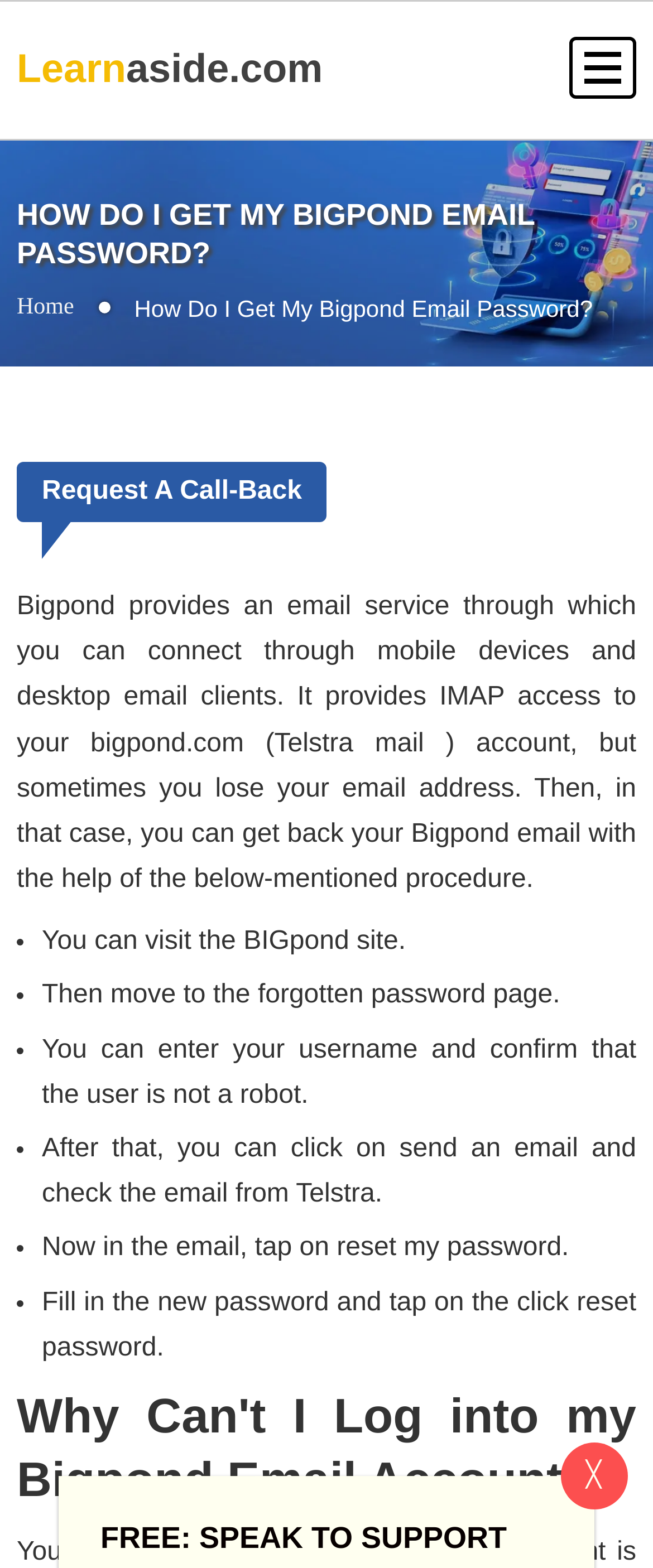Given the element description parent_node: Learnaside.com, identify the bounding box coordinates for the UI element on the webpage screenshot. The format should be (top-left x, top-left y, bottom-right x, bottom-right y), with values between 0 and 1.

[0.872, 0.023, 0.974, 0.063]